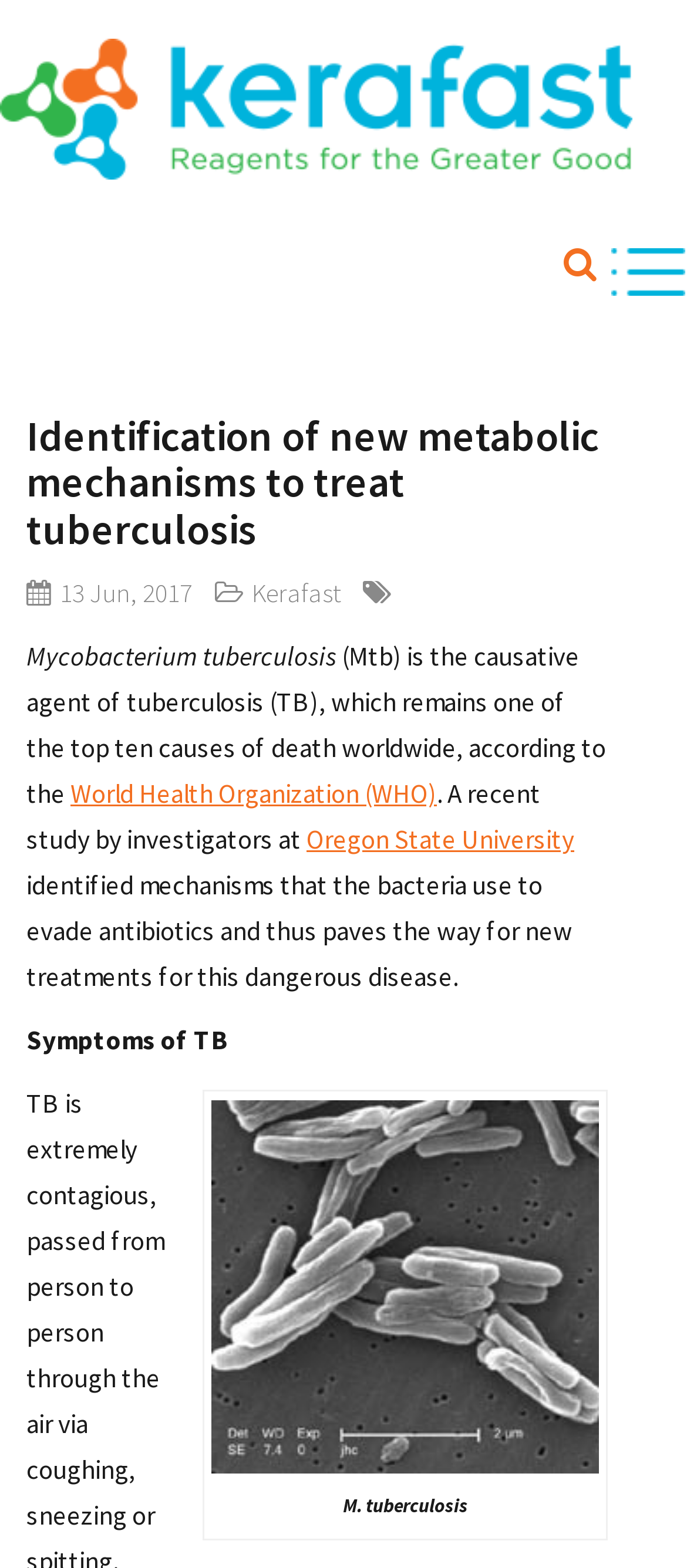Provide a short, one-word or phrase answer to the question below:
What is the causative agent of tuberculosis?

Mycobacterium tuberculosis